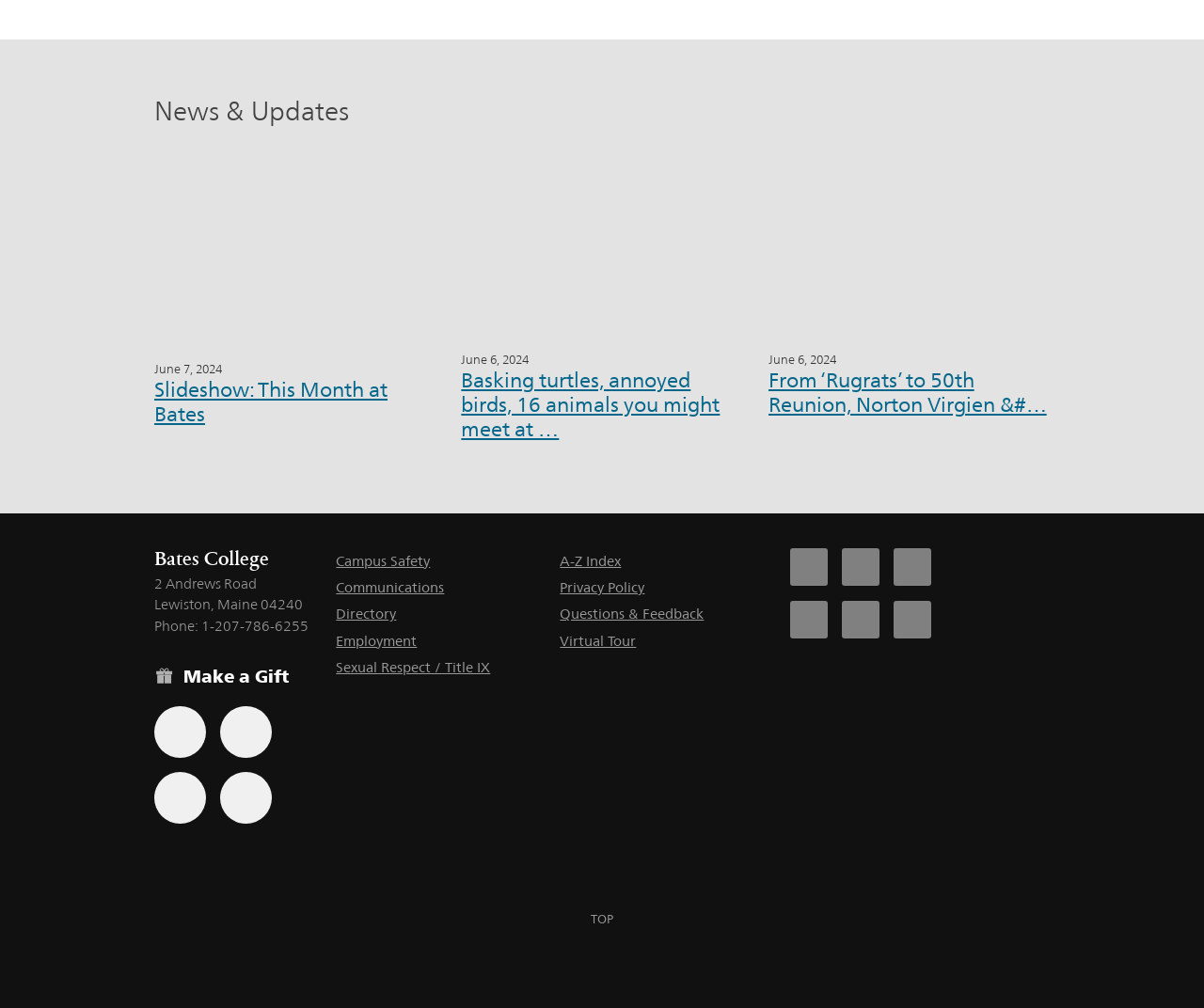Please identify the coordinates of the bounding box that should be clicked to fulfill this instruction: "Click on the 'NEWS' link".

None